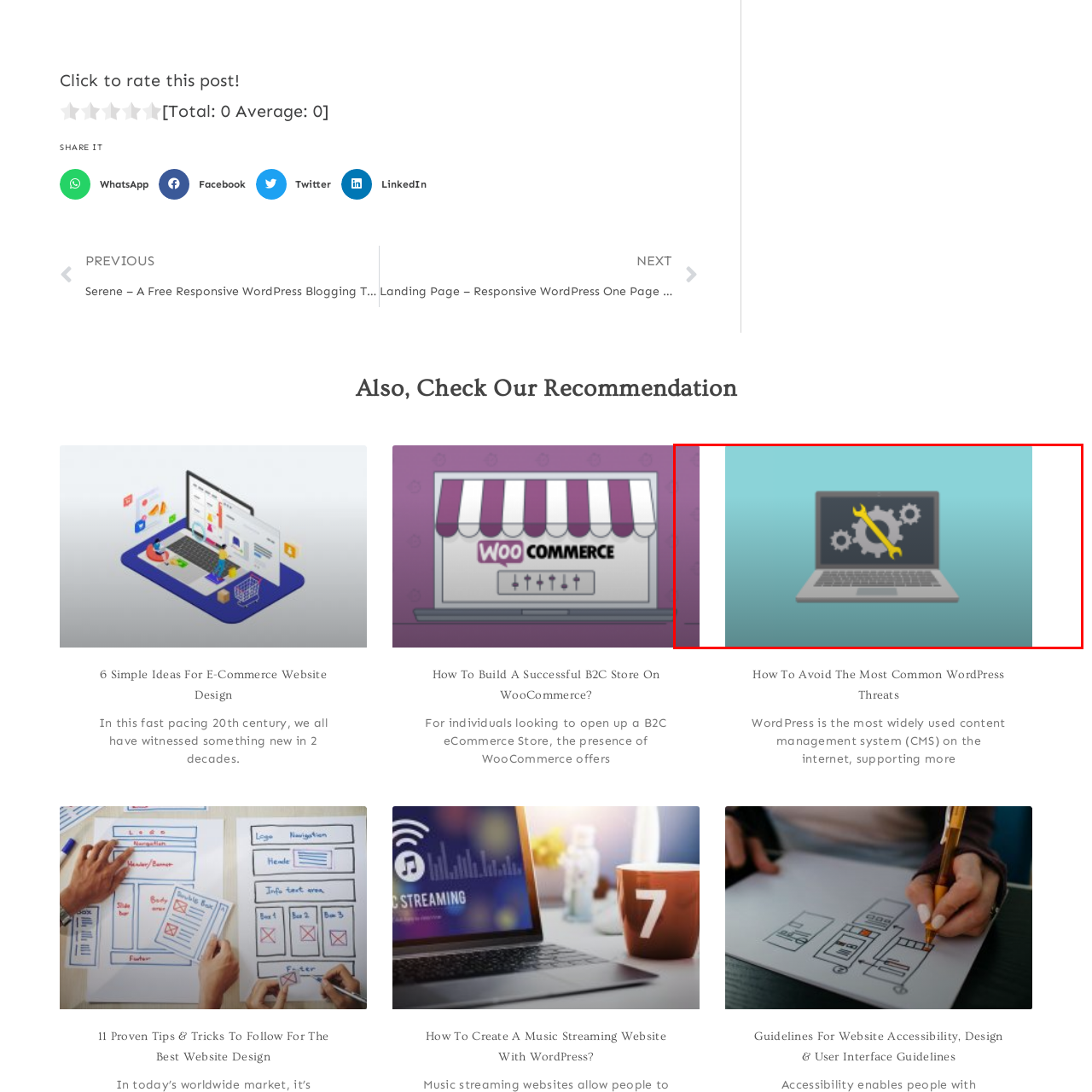Explain in detail what is happening within the highlighted red bounding box in the image.

The image features a laptop with a dark screen displaying a graphic representation of two gears and a yellow wrench, symbolizing maintenance and repair. The background is a soft blue-green, enhancing the overall modern and tech-centric aesthetic. This visual likely relates to the topic of WordPress security and management, as suggested by its association with the article titled "WordPress Threats." It conveys a message of proactive care and technical support for websites, emphasizing the importance of addressing potential vulnerabilities in online platforms.